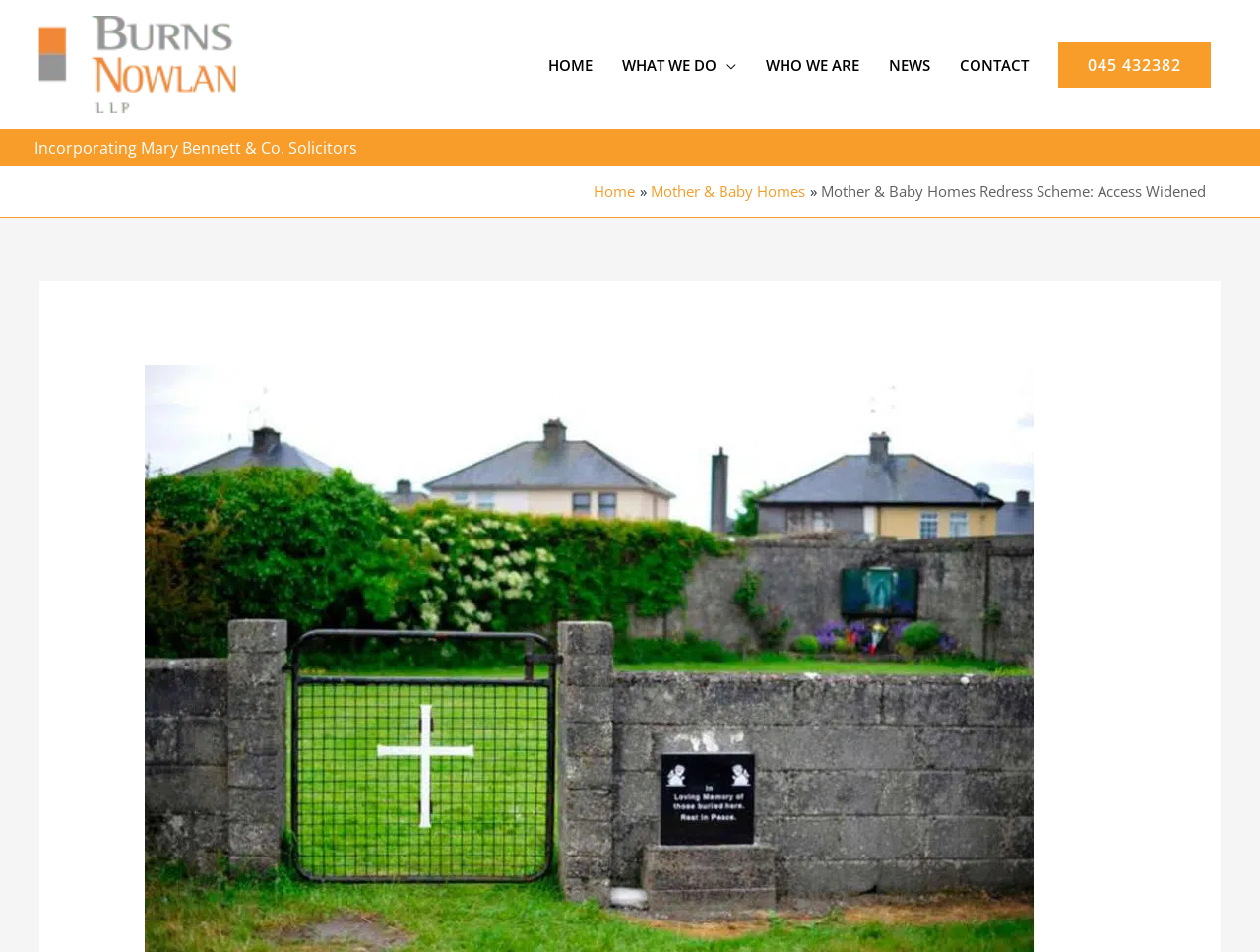Locate the primary headline on the webpage and provide its text.

Mother & Baby Homes Redress Scheme: Access Widened